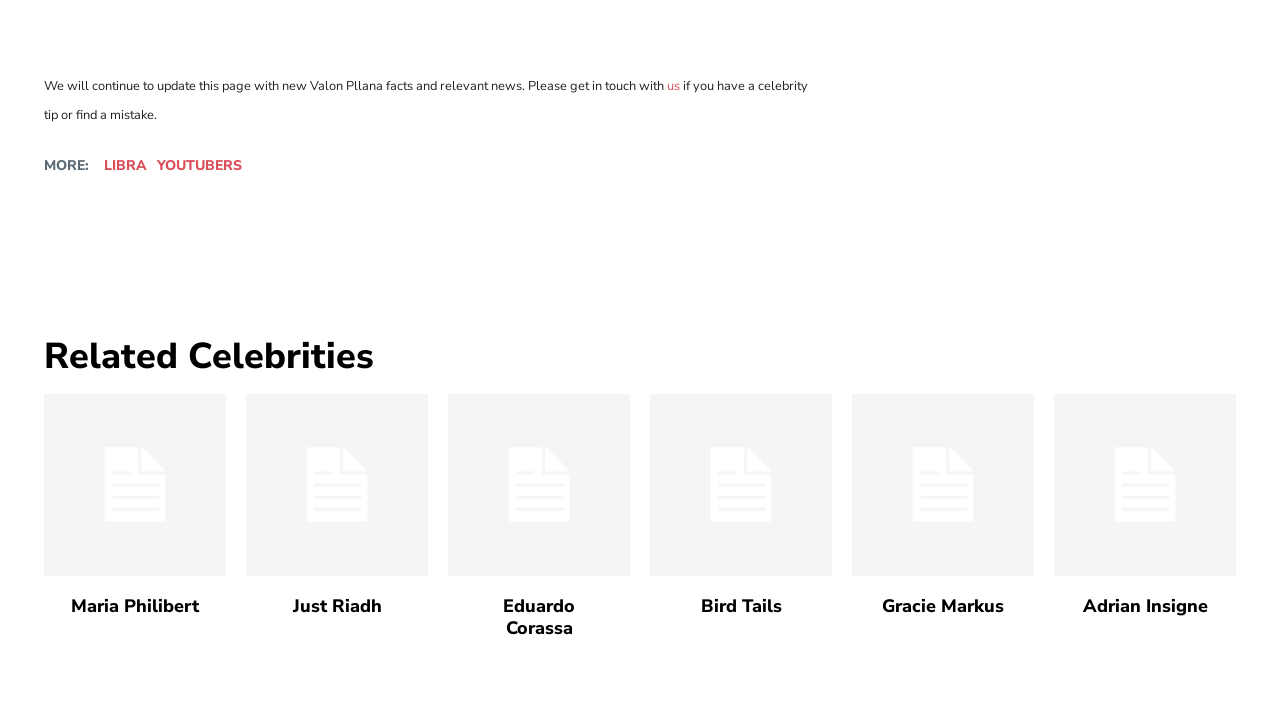What is the category of celebrities listed under 'MORE'?
Carefully examine the image and provide a detailed answer to the question.

The webpage has a section labeled 'MORE' which lists two categories of celebrities, namely LIBRA and YOUTUBERS, indicating that the webpage provides information about celebrities belonging to these categories.